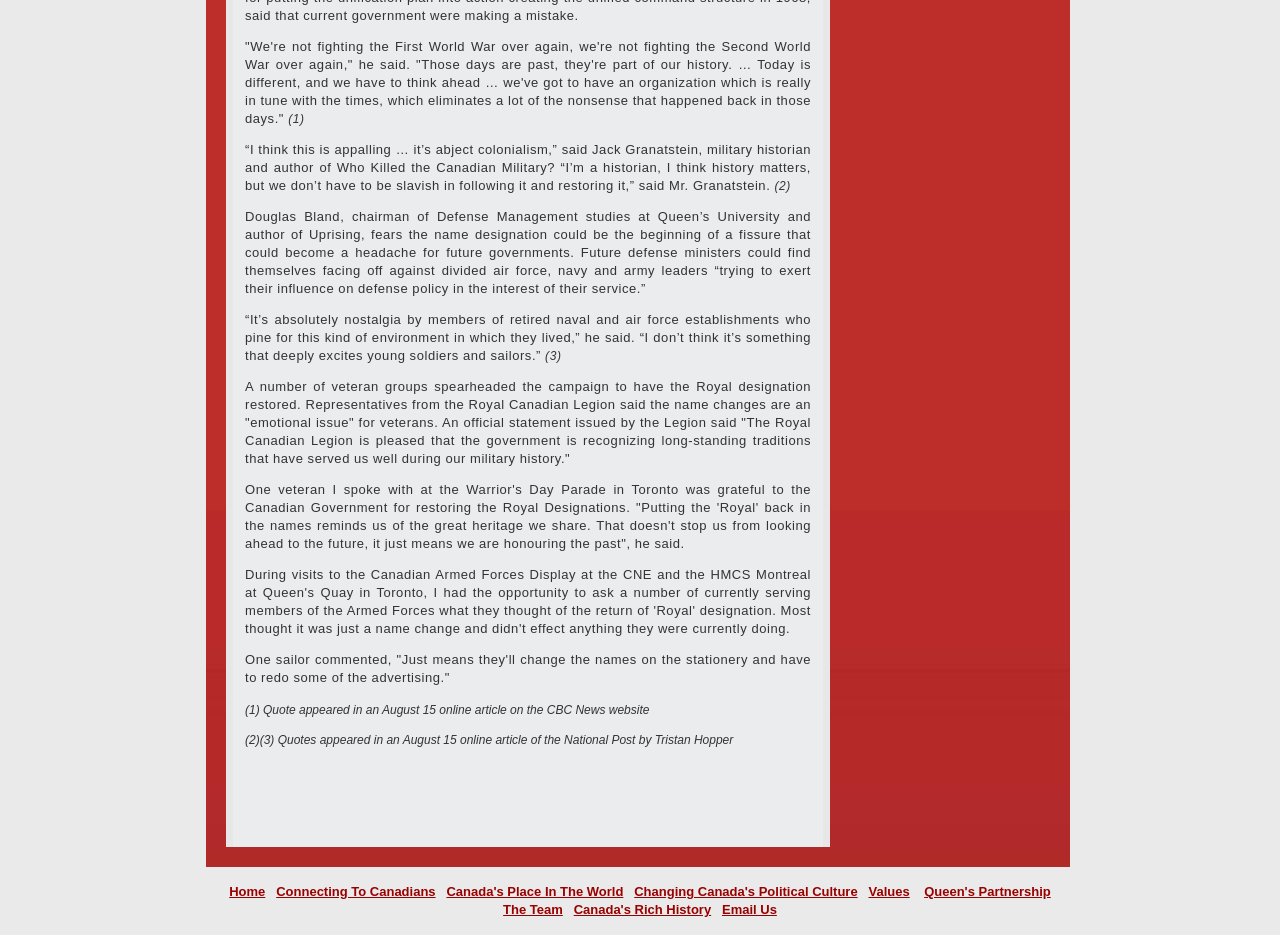Using the element description Changing Canada's Political Culture, predict the bounding box coordinates for the UI element. Provide the coordinates in (top-left x, top-left y, bottom-right x, bottom-right y) format with values ranging from 0 to 1.

[0.495, 0.945, 0.67, 0.961]